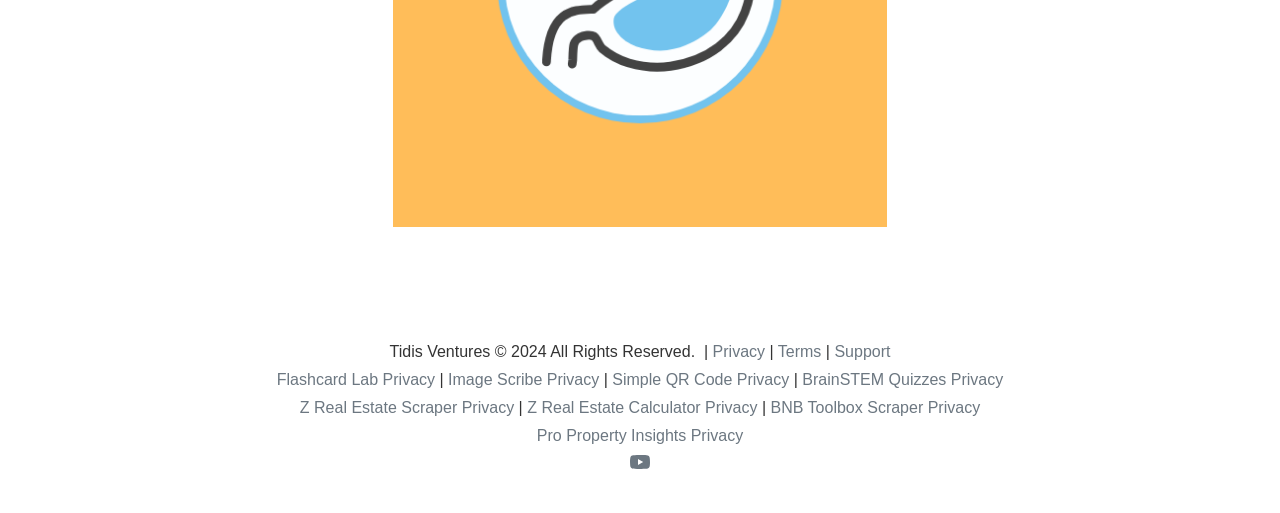Determine the bounding box coordinates of the clickable area required to perform the following instruction: "Visit Pro Property Insights Privacy". The coordinates should be represented as four float numbers between 0 and 1: [left, top, right, bottom].

[0.419, 0.832, 0.581, 0.865]